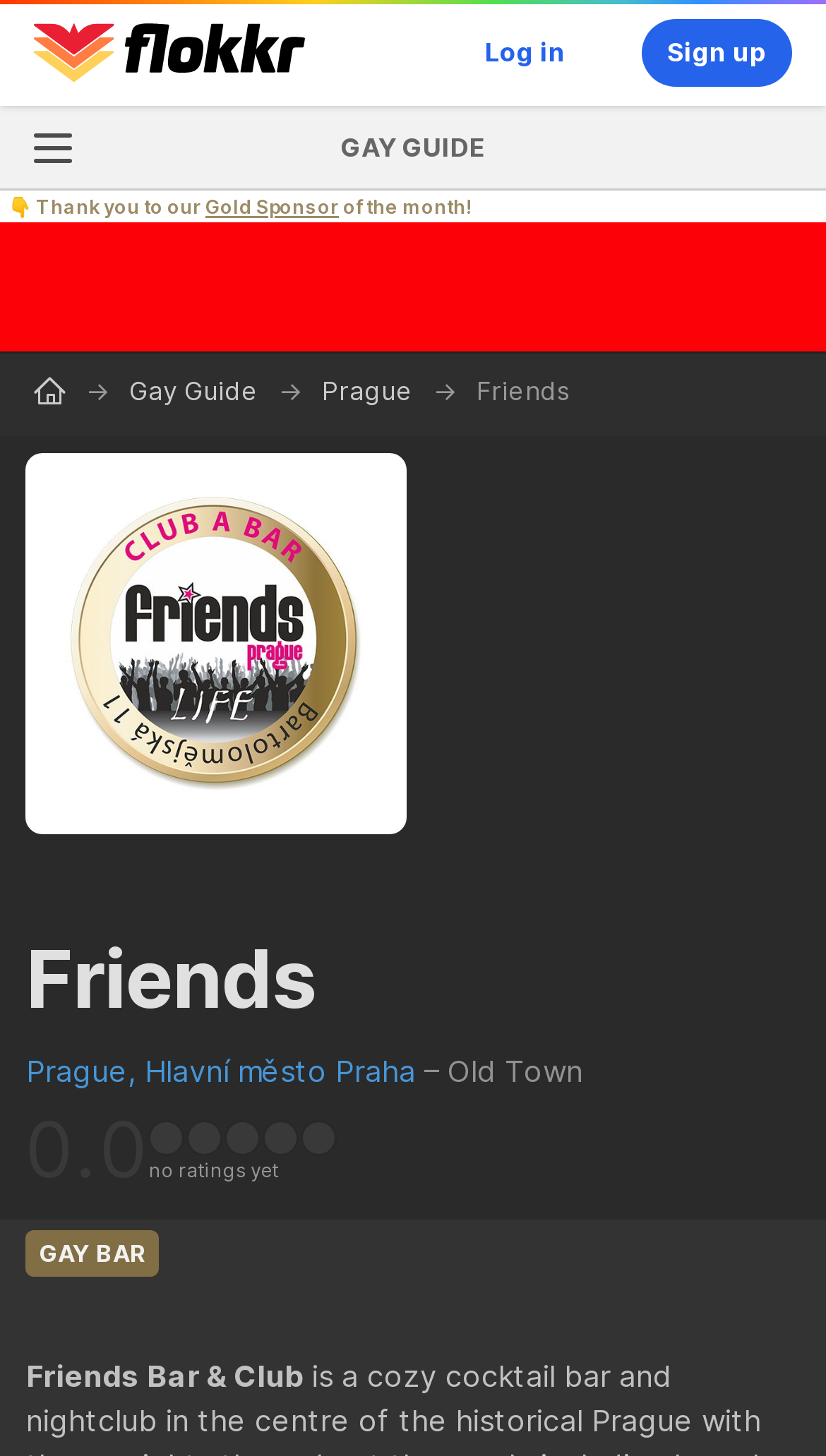What is the name of the bar?
Based on the image content, provide your answer in one word or a short phrase.

Friends Bar & Club